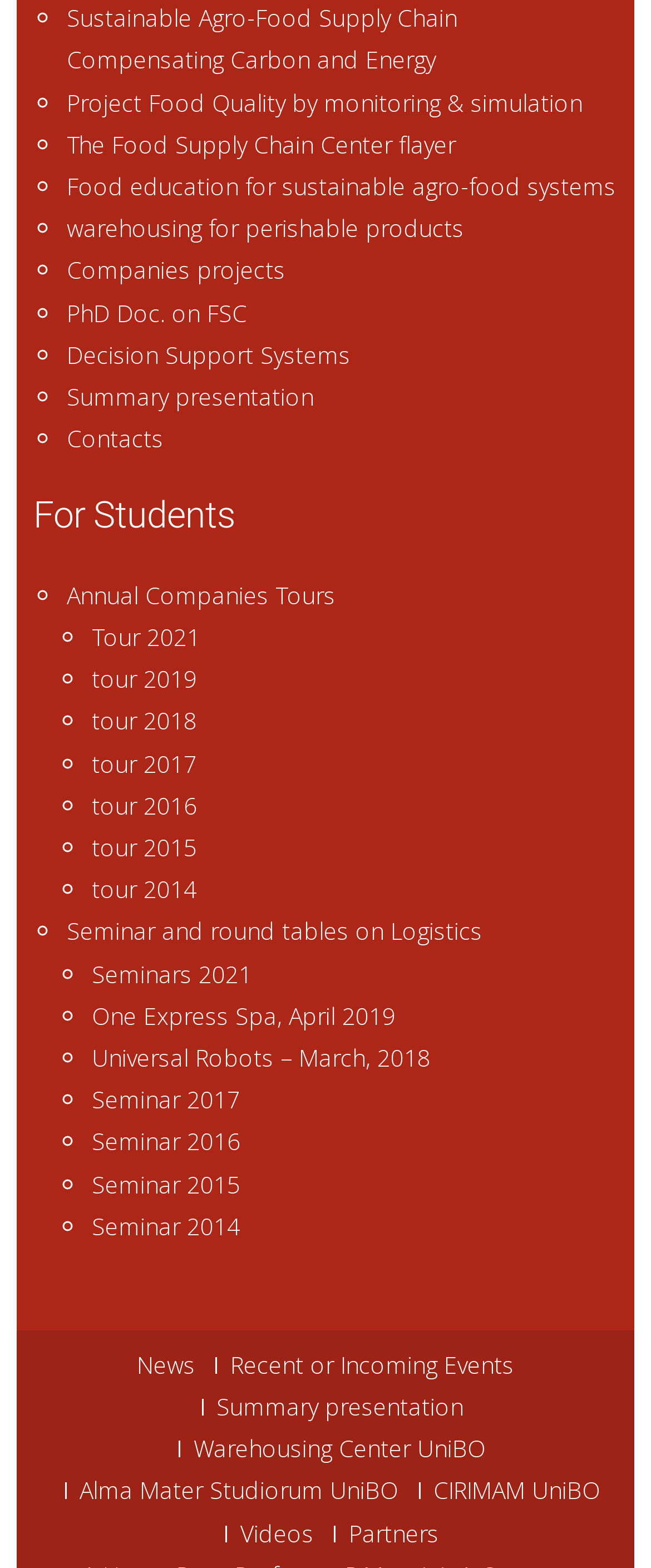Please identify the bounding box coordinates of the area that needs to be clicked to fulfill the following instruction: "Click on Sustainable Agro-Food Supply Chain Compensating Carbon and Energy."

[0.103, 0.001, 0.703, 0.048]